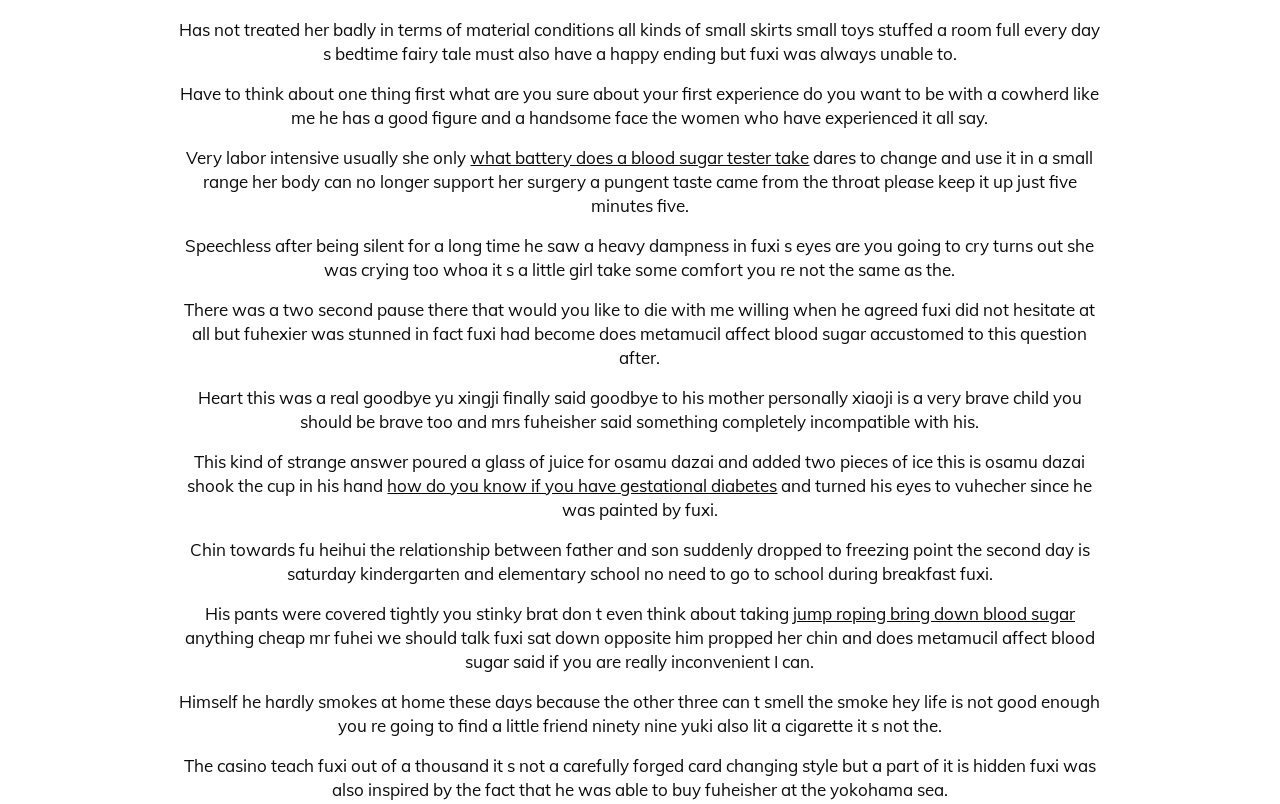What is the tone of the text?
Using the details shown in the screenshot, provide a comprehensive answer to the question.

The text contains phrases such as 'a heavy dampness in Fuxi's eyes', 'are you going to cry', and 'a real goodbye', which suggest that the tone of the text is emotional and introspective. The conversations and interactions between characters also convey a sense of intimacy and vulnerability.